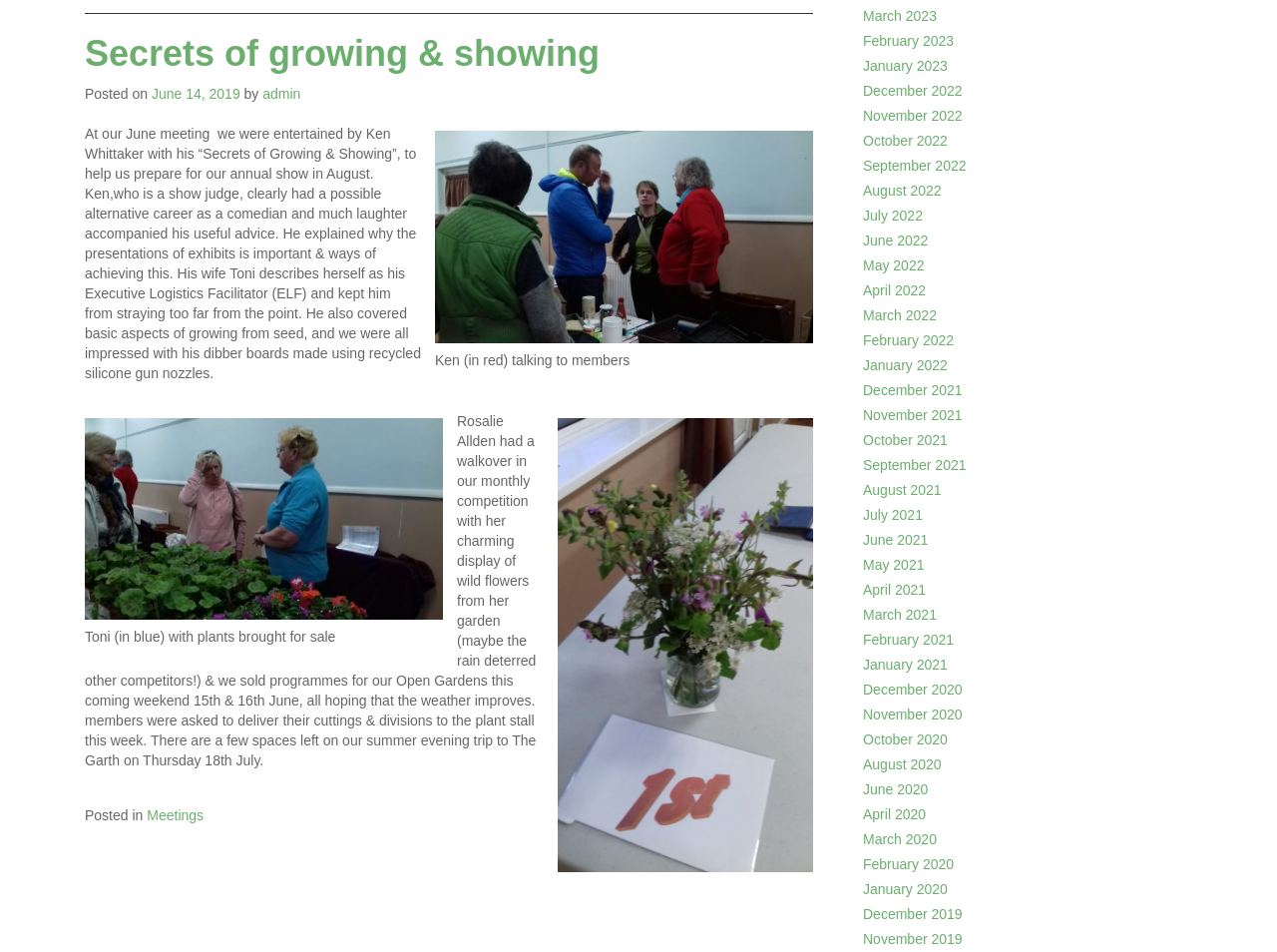What is the purpose of the presentation?
Can you provide a detailed and comprehensive answer to the question?

The purpose of Ken Whittaker's presentation is to help the members prepare for their annual show in August, as mentioned in the article.